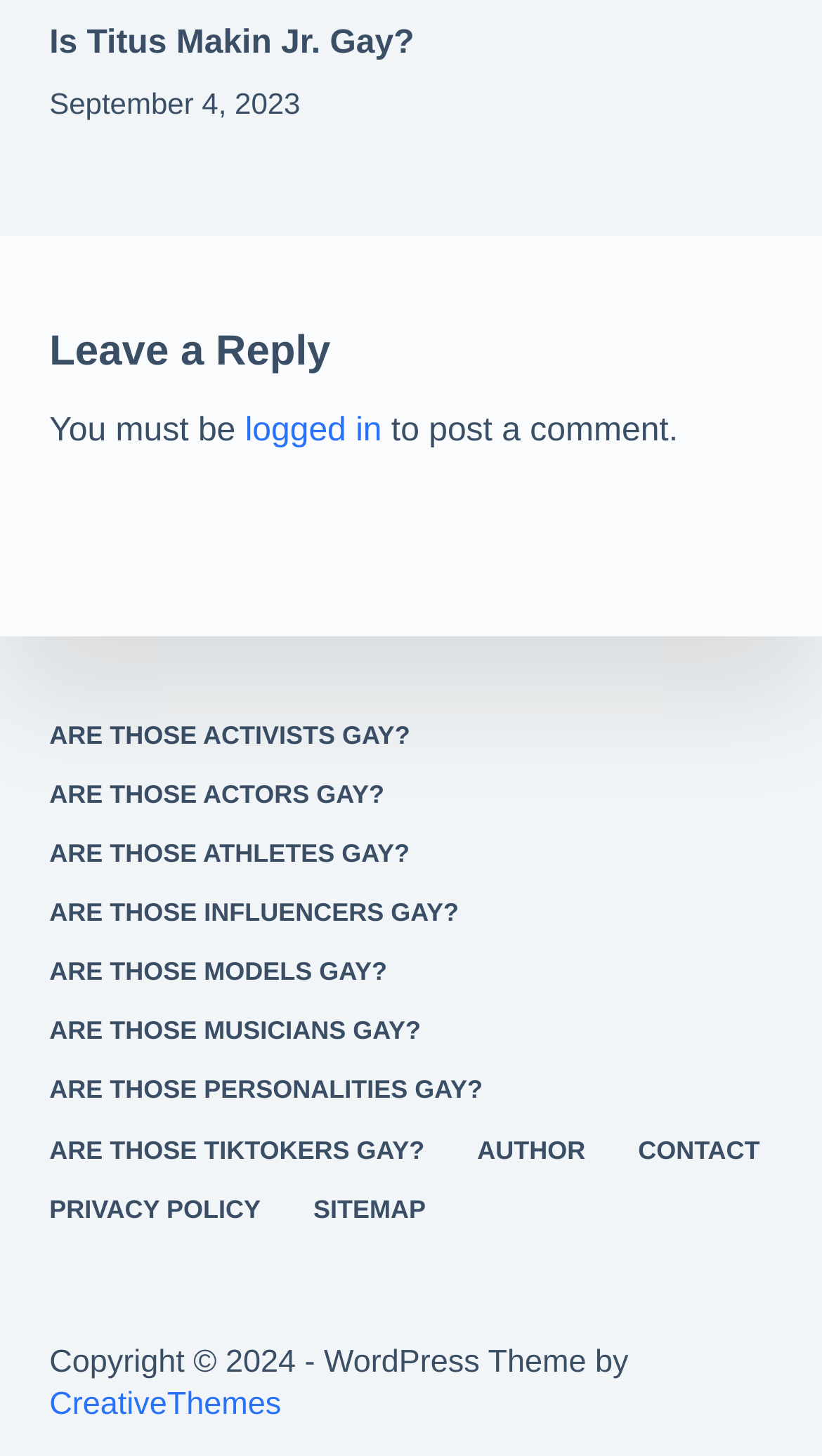Extract the bounding box for the UI element that matches this description: "Are Those TikTokers Gay?".

[0.028, 0.779, 0.549, 0.802]